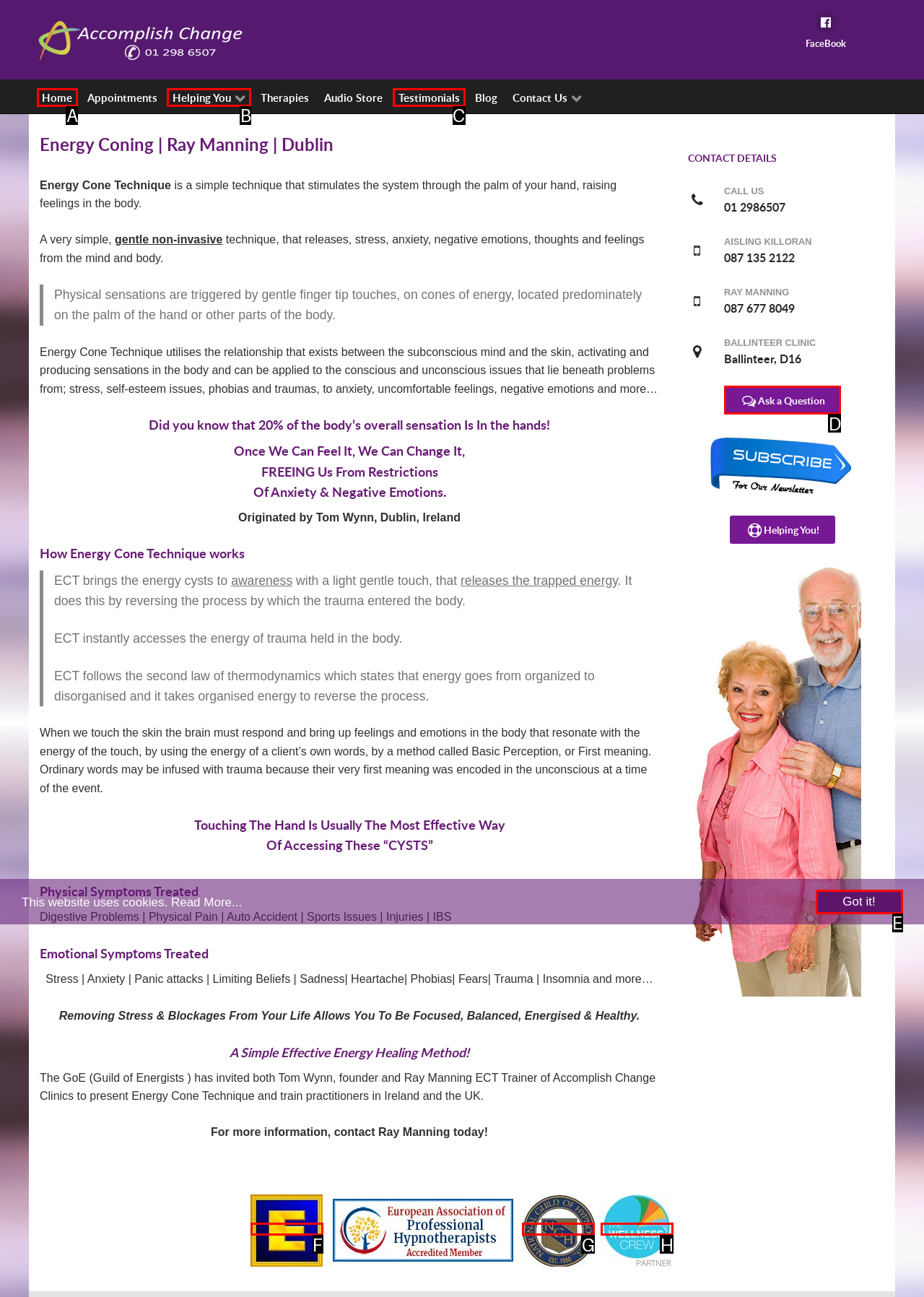Point out which UI element to click to complete this task: Go to the Home page
Answer with the letter corresponding to the right option from the available choices.

A